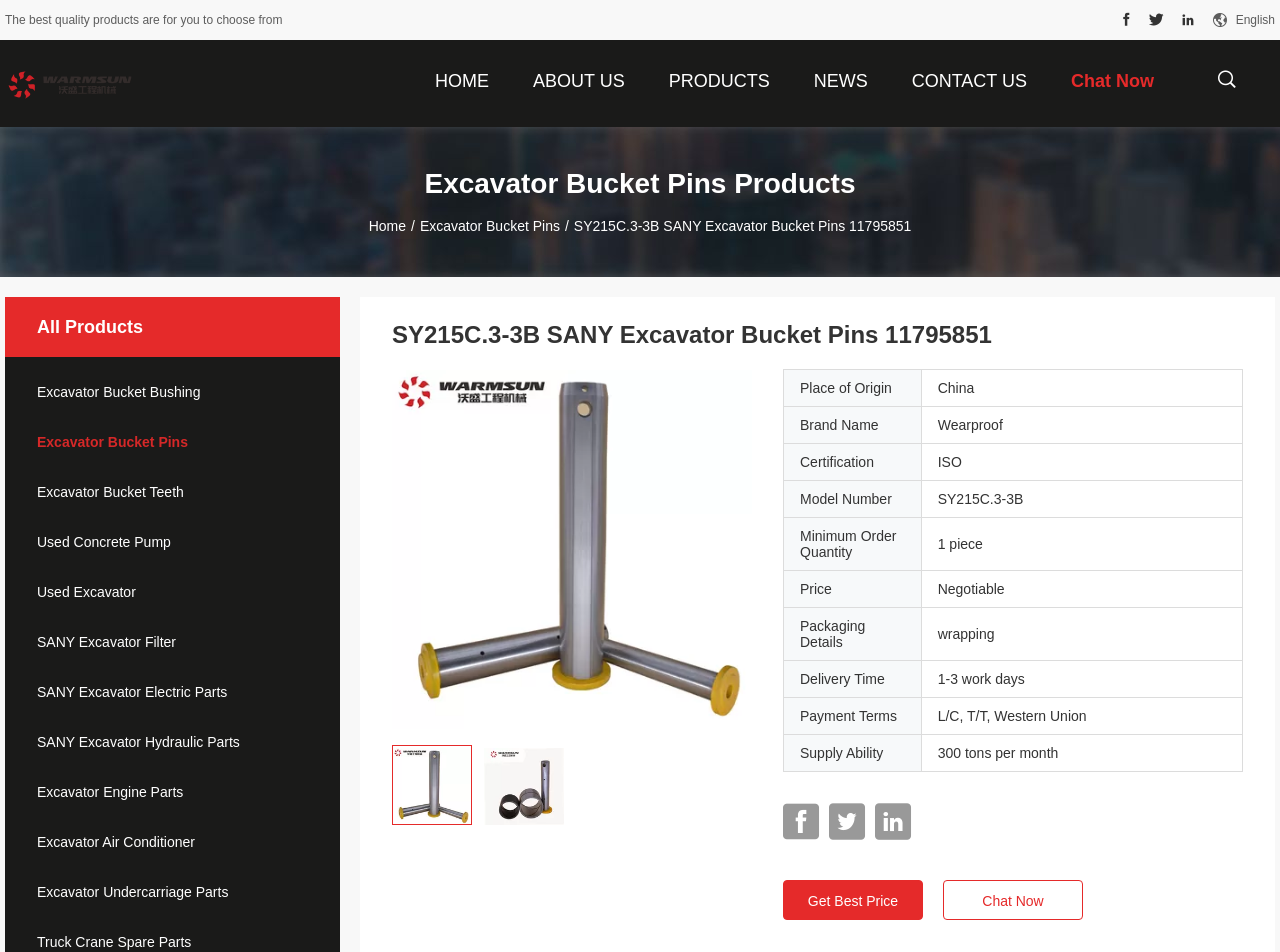Using the provided element description "SANY Excavator Hydraulic Parts", determine the bounding box coordinates of the UI element.

[0.004, 0.77, 0.266, 0.789]